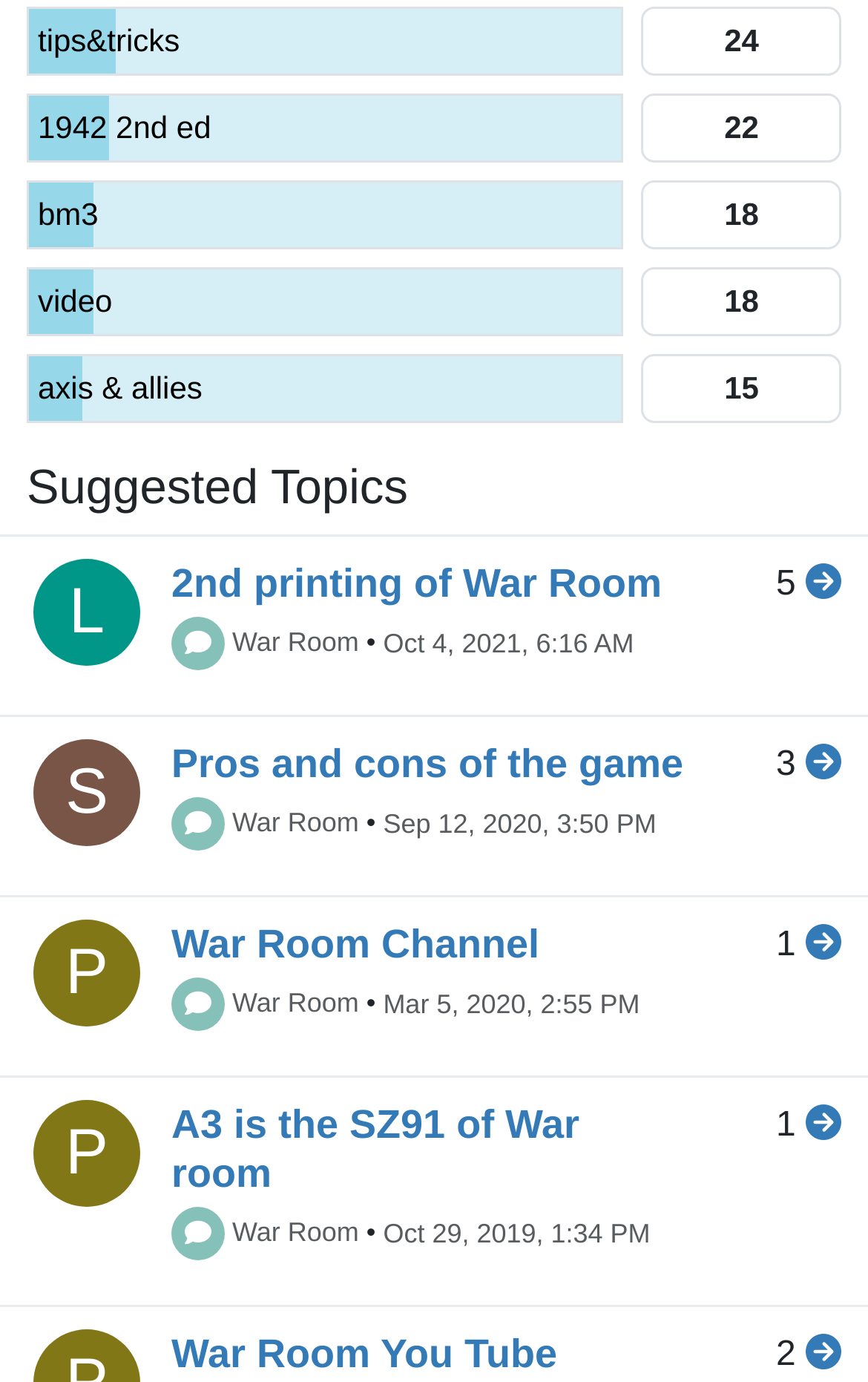Refer to the screenshot and answer the following question in detail:
How many links are there under 'Suggested Topics'?

I counted the links under the 'Suggested Topics' heading and found 7 links, including 'L', '2nd printing of War Room', 'S', 'Pros and cons of the game', 'P', 'P', and 'A3 is the SZ91 of War room'.